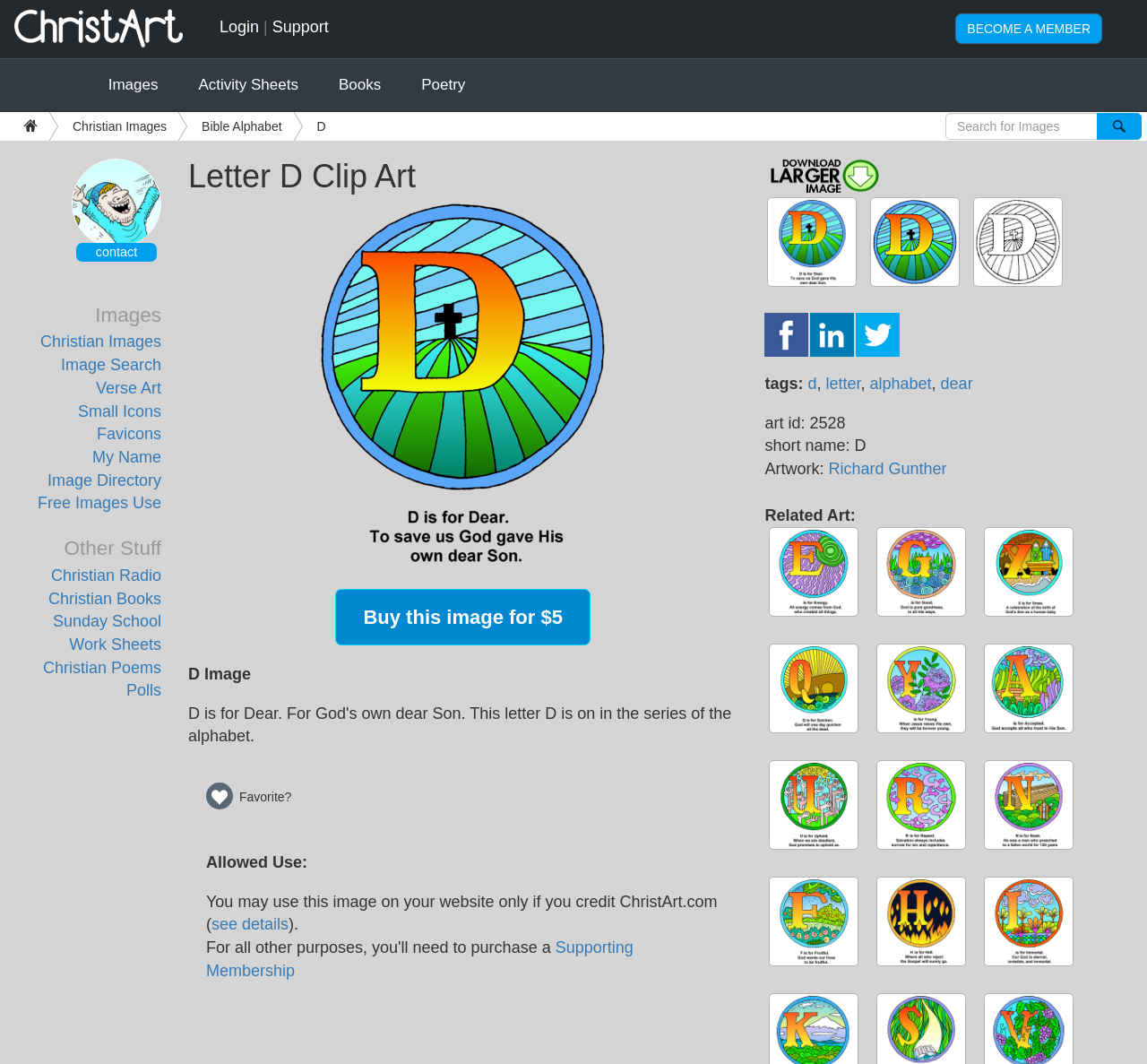Please answer the following question using a single word or phrase: What is the theme of the related art?

Bible Alphabet